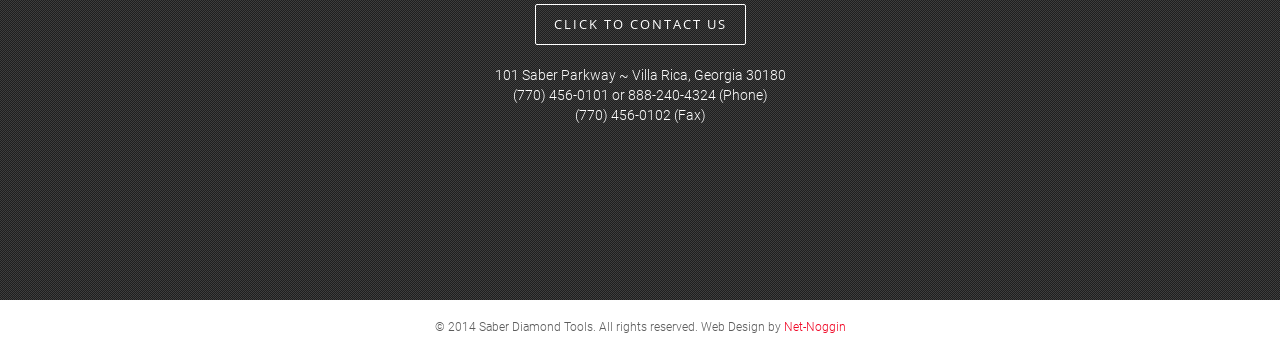What is the phone number for contacting Saber Diamond Tools?
Provide a one-word or short-phrase answer based on the image.

(770) 456-0101